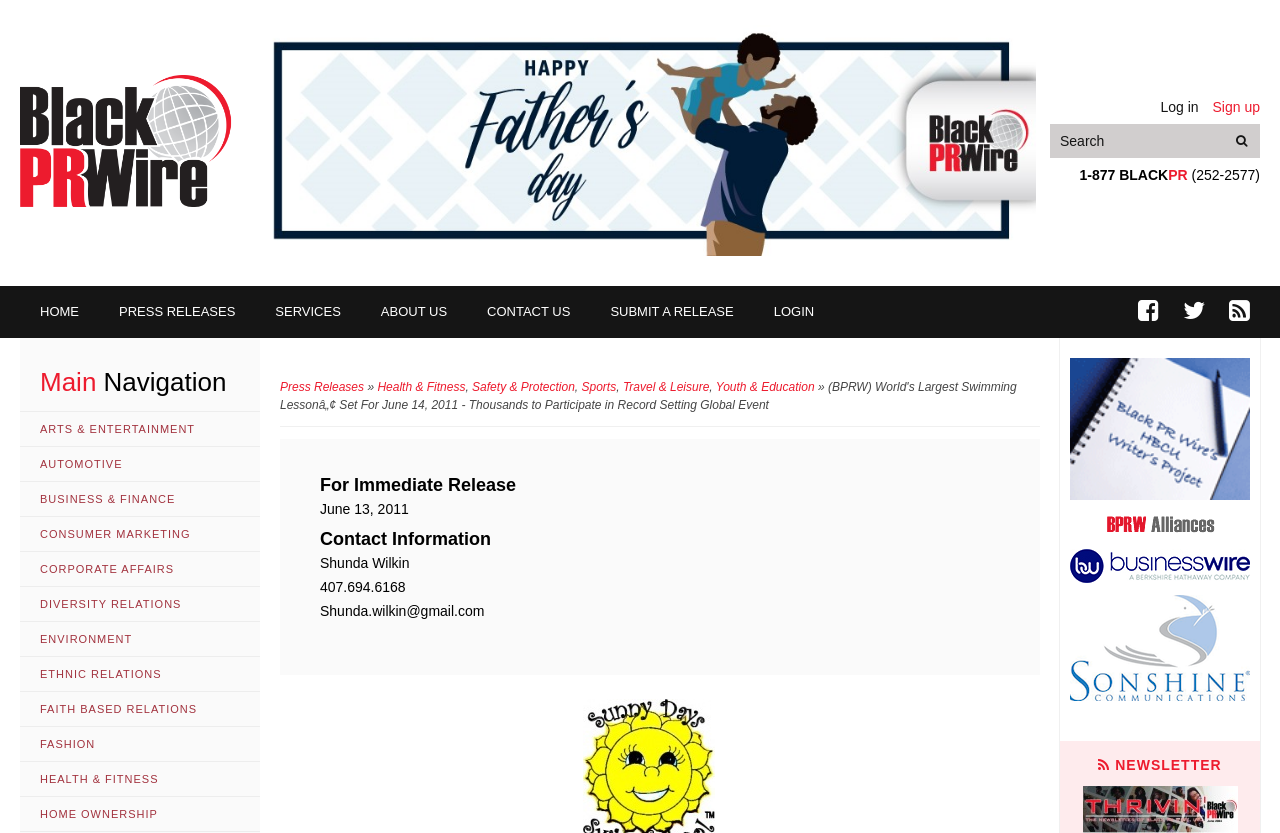Please provide the bounding box coordinates for the UI element as described: "alt="partner businesswire"". The coordinates must be four floats between 0 and 1, represented as [left, top, right, bottom].

[0.828, 0.659, 0.984, 0.699]